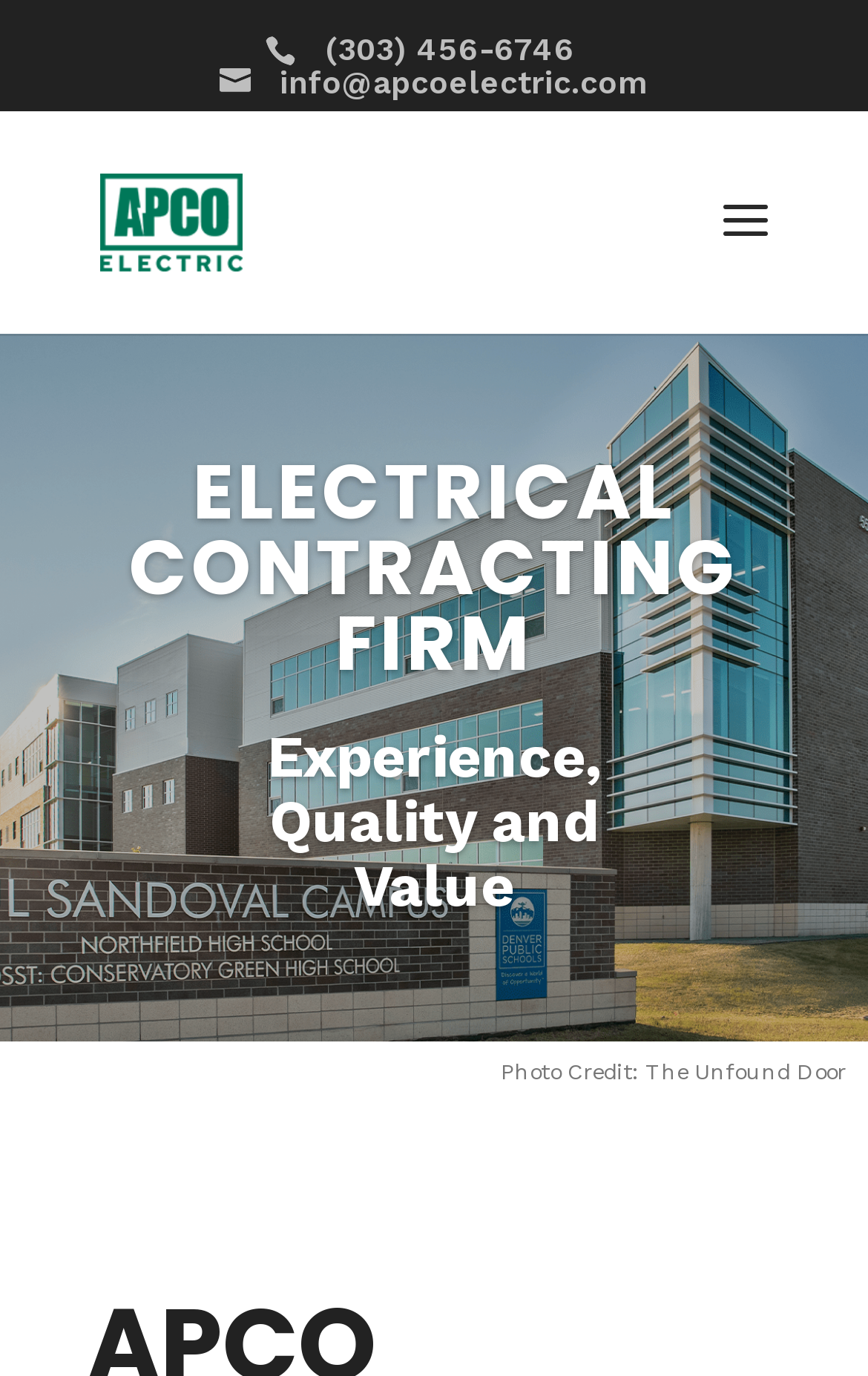What is the purpose of the search box?
Answer with a single word or short phrase according to what you see in the image.

Search for: